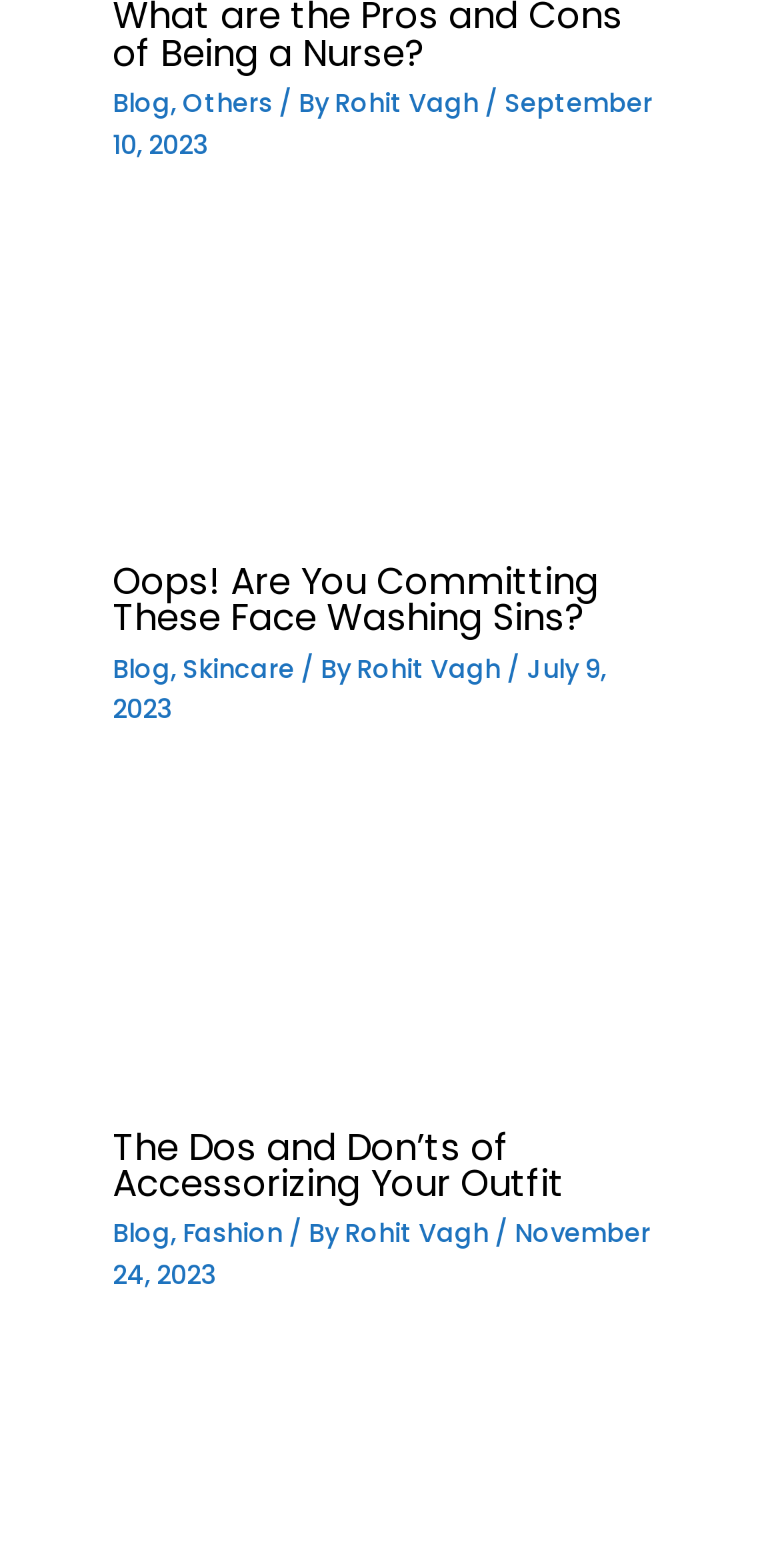Refer to the image and answer the question with as much detail as possible: What is the date of the third article?

The third article has a StaticText element with the text 'November 24, 2023', indicating that this is the date of the article.